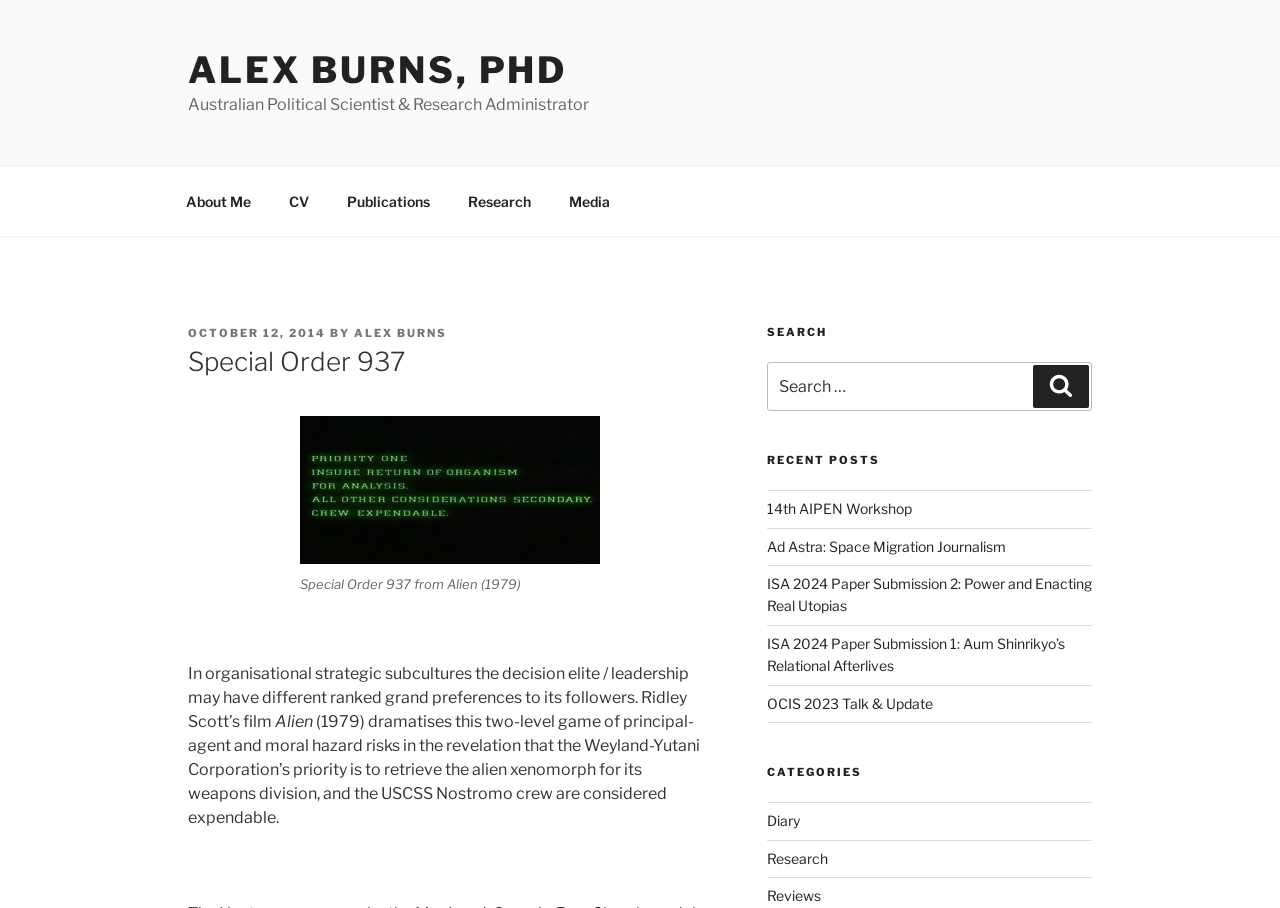Highlight the bounding box coordinates of the element you need to click to perform the following instruction: "Explore the Research category."

[0.352, 0.194, 0.428, 0.248]